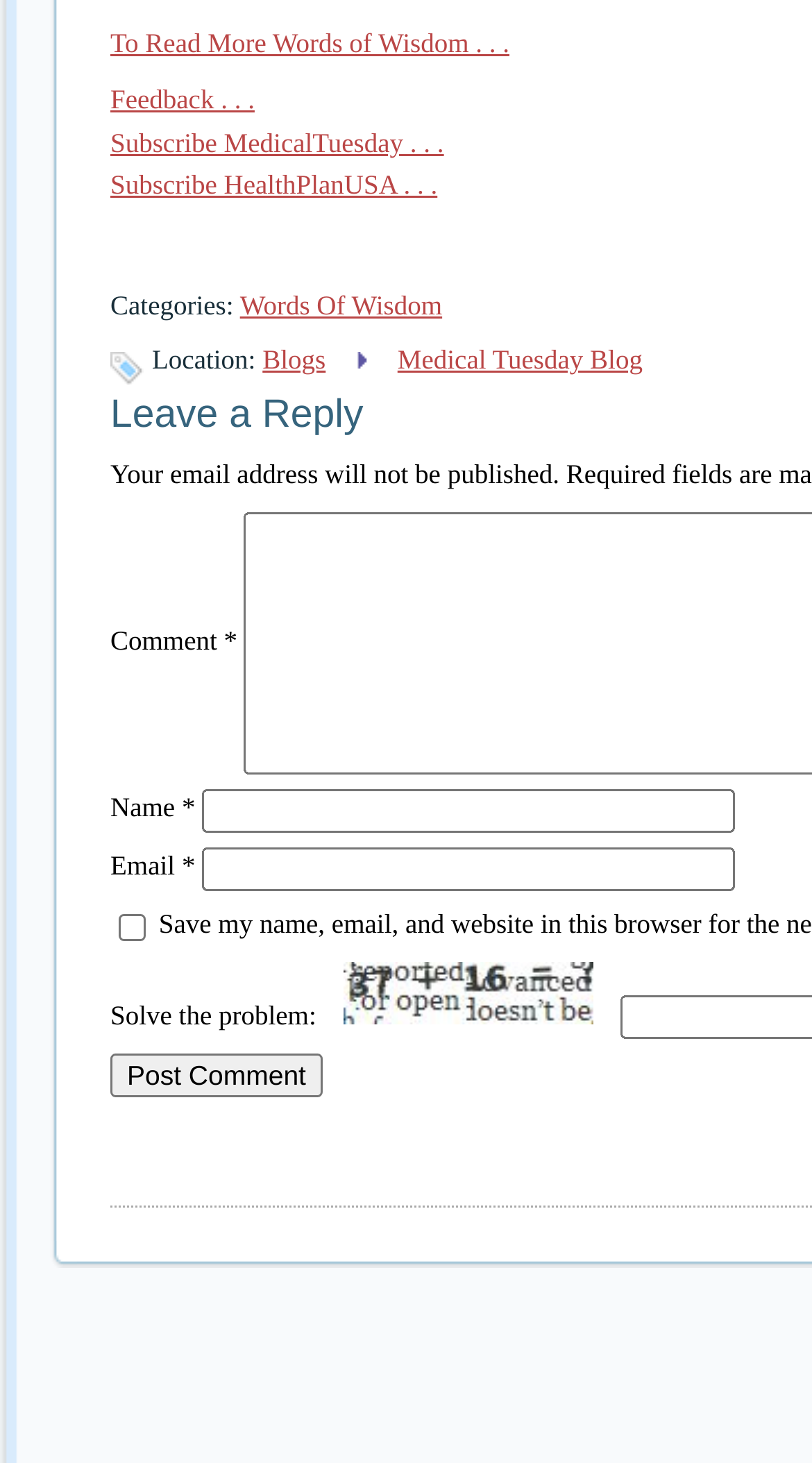Find and specify the bounding box coordinates that correspond to the clickable region for the instruction: "Post a comment".

[0.136, 0.72, 0.397, 0.75]